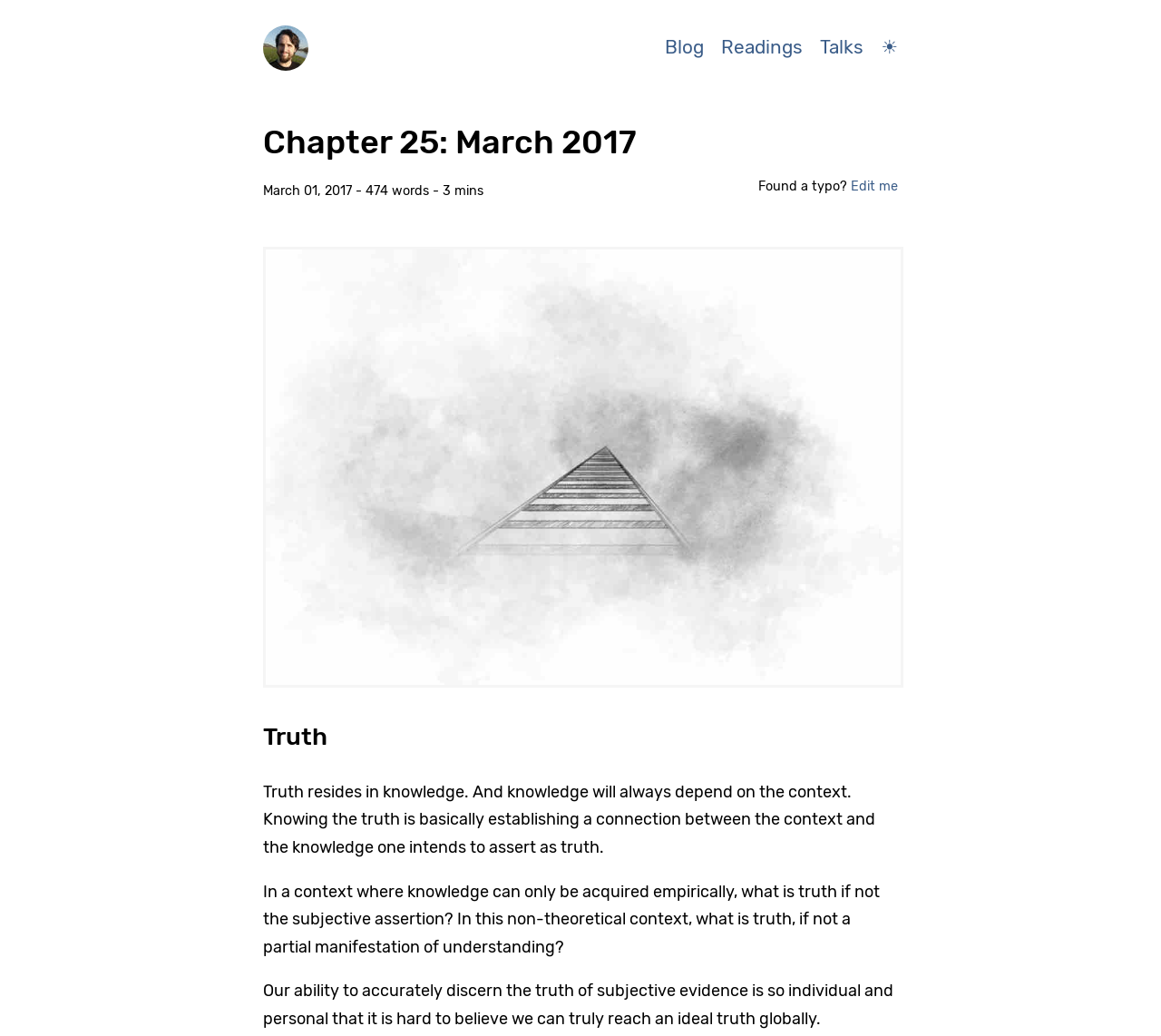Based on the element description ☀️, identify the bounding box coordinates for the UI element. The coordinates should be in the format (top-left x, top-left y, bottom-right x, bottom-right y) and within the 0 to 1 range.

[0.759, 0.031, 0.773, 0.062]